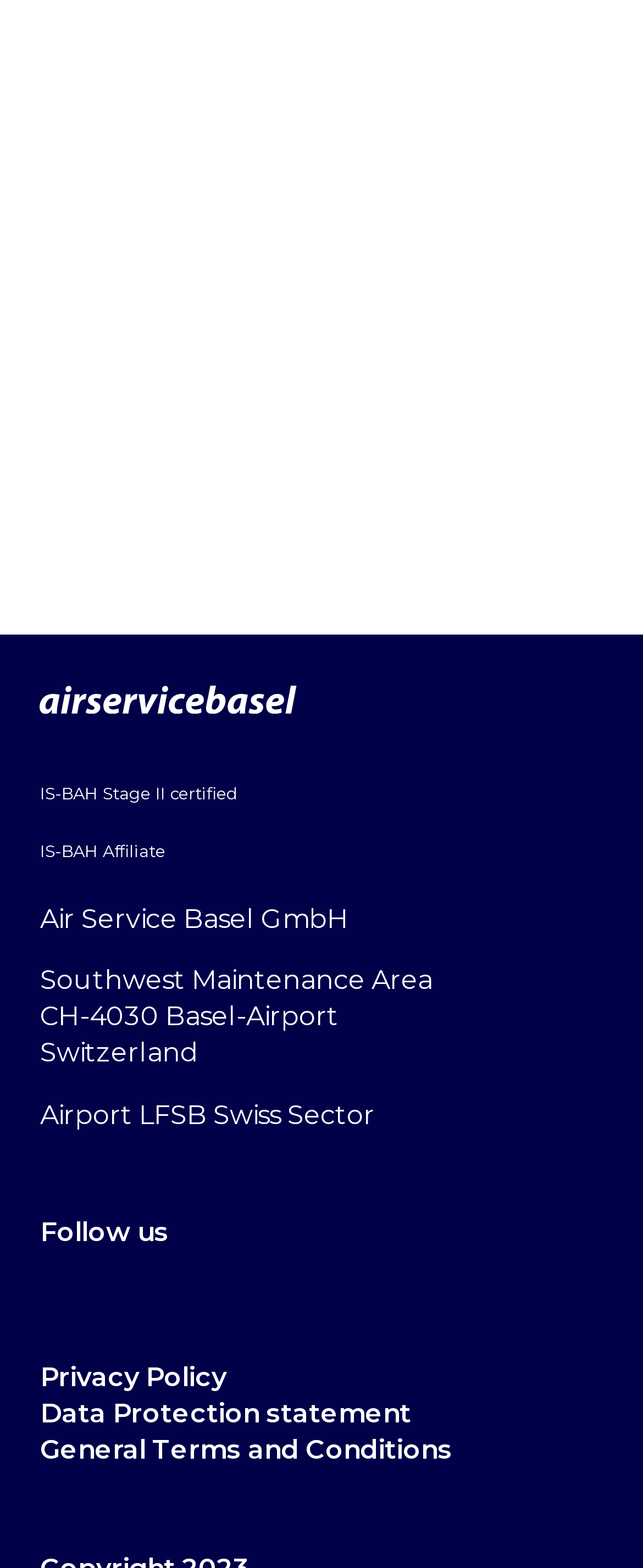What is the purpose of the 'LEARN MORE' button? Based on the image, give a response in one word or a short phrase.

To learn more about the company